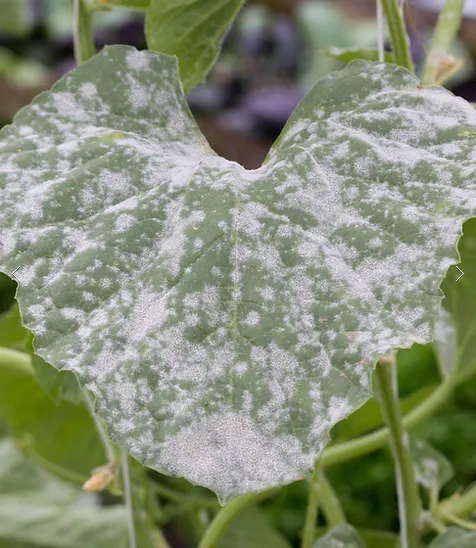Give a short answer using one word or phrase for the question:
What type of disease is affecting the leaf?

fungal disease